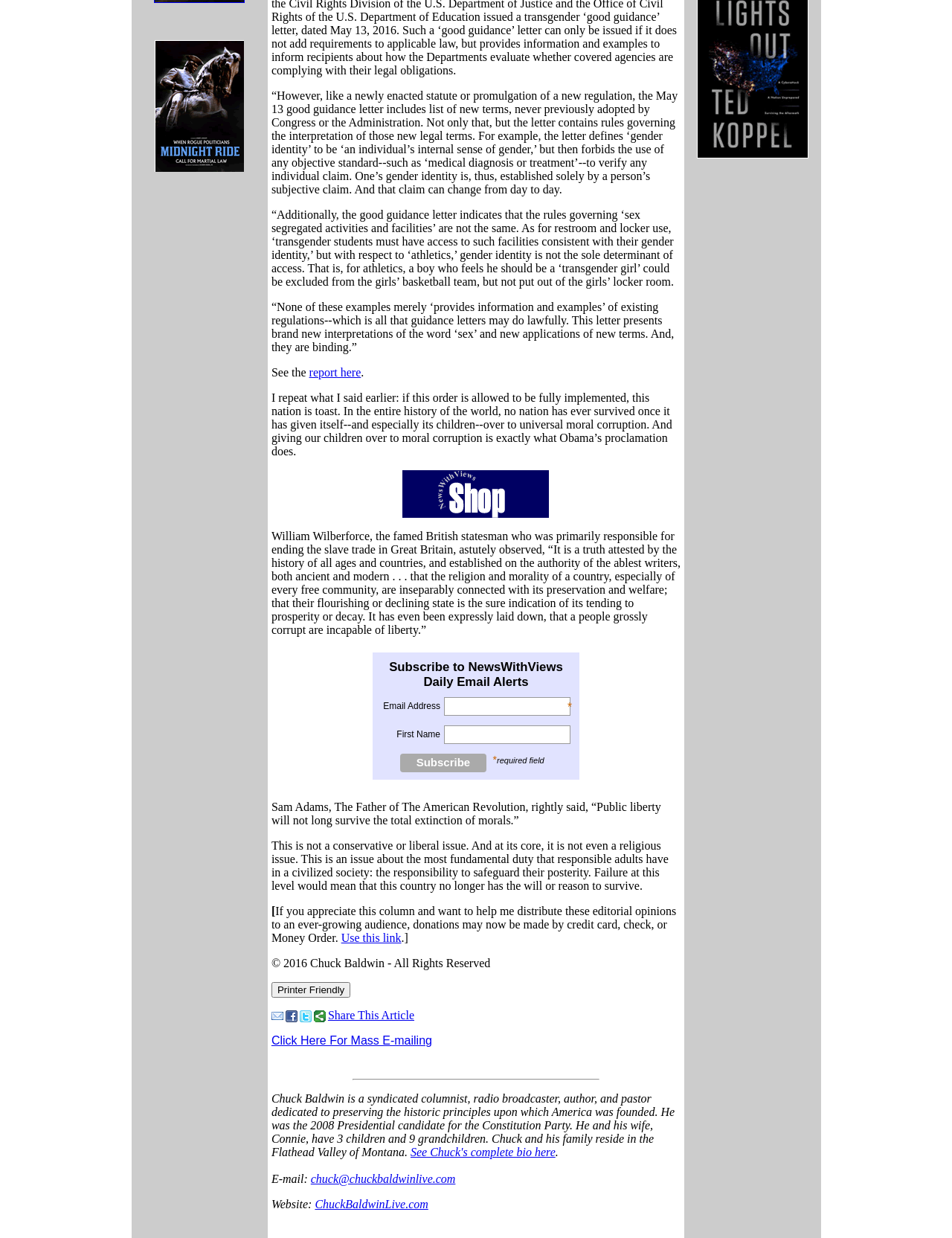Identify the bounding box coordinates of the clickable region required to complete the instruction: "Click the report here link". The coordinates should be given as four float numbers within the range of 0 and 1, i.e., [left, top, right, bottom].

[0.325, 0.296, 0.379, 0.306]